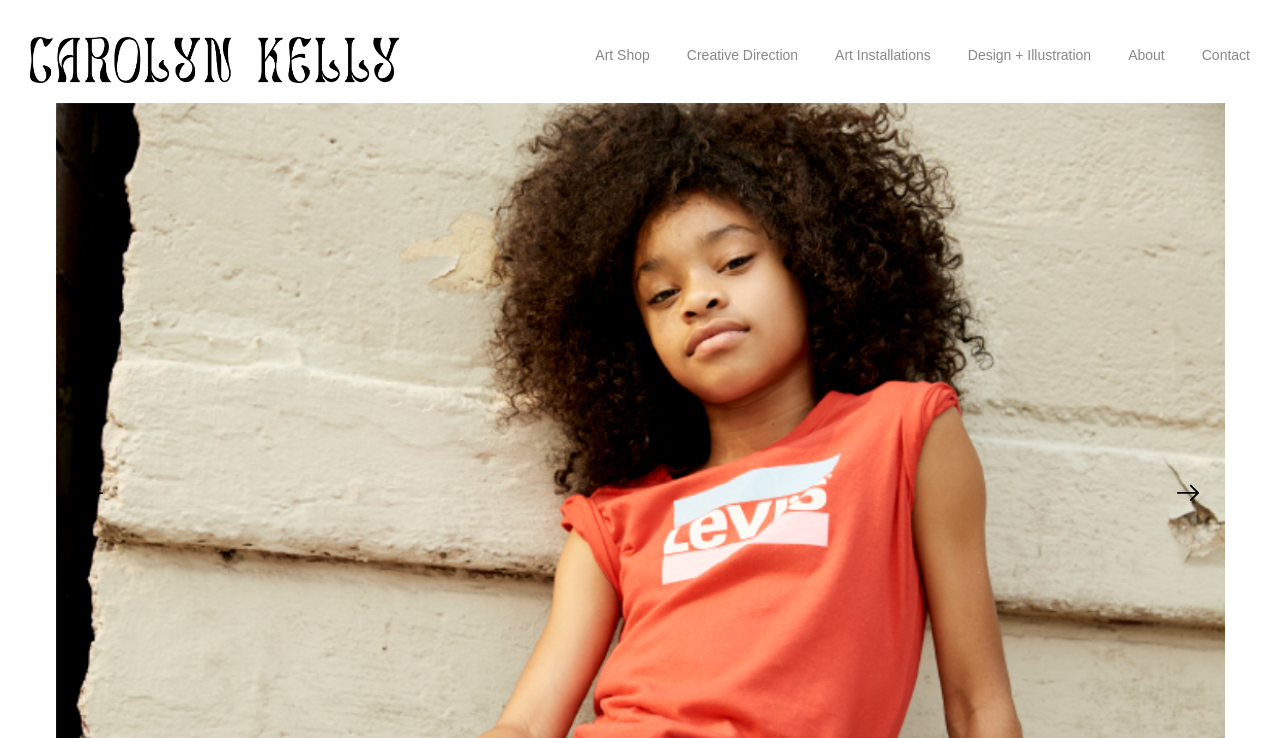What type of content is featured on this website?
Using the image as a reference, answer with just one word or a short phrase.

Art and design